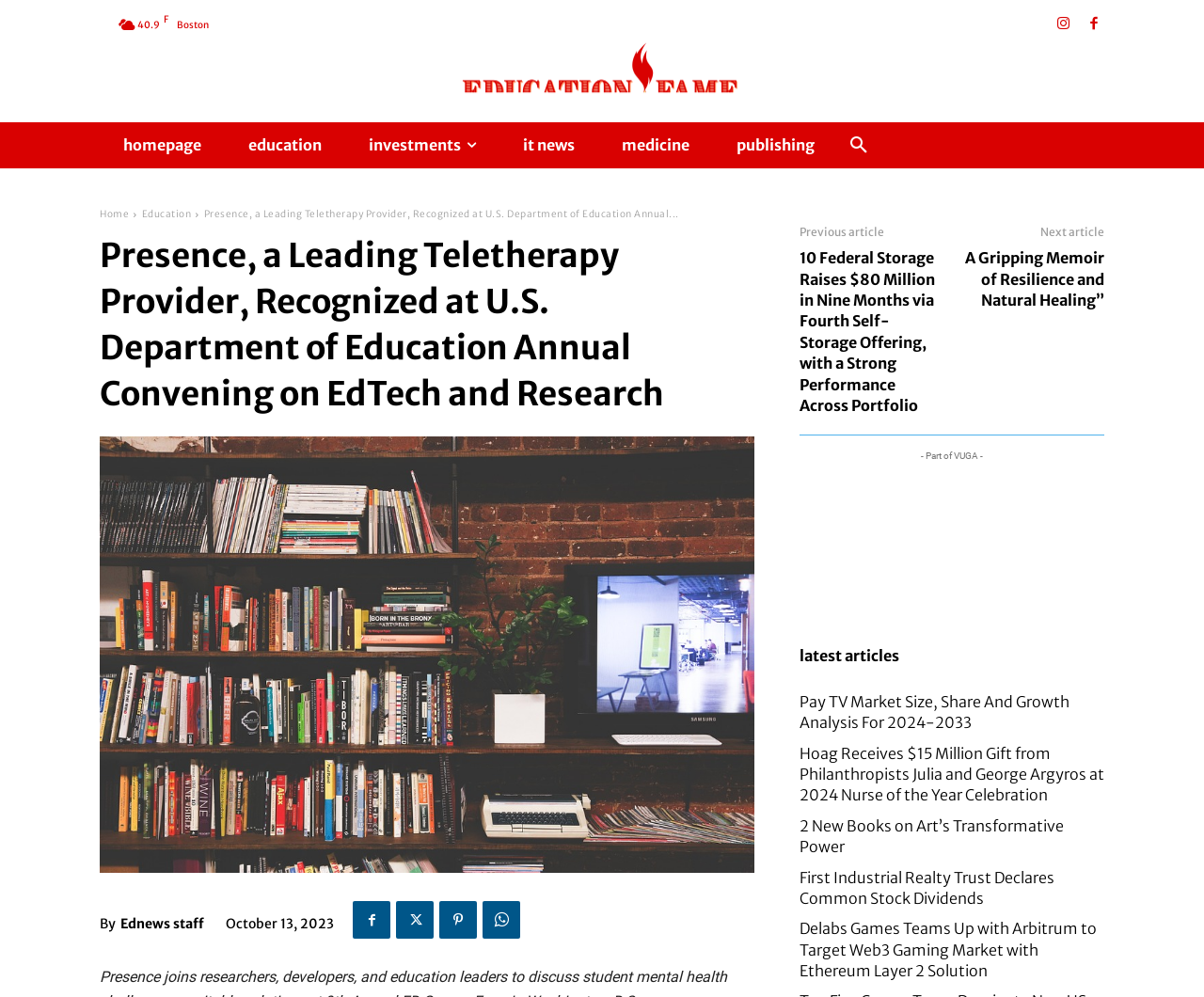Please specify the bounding box coordinates for the clickable region that will help you carry out the instruction: "Search for something".

[0.696, 0.125, 0.73, 0.167]